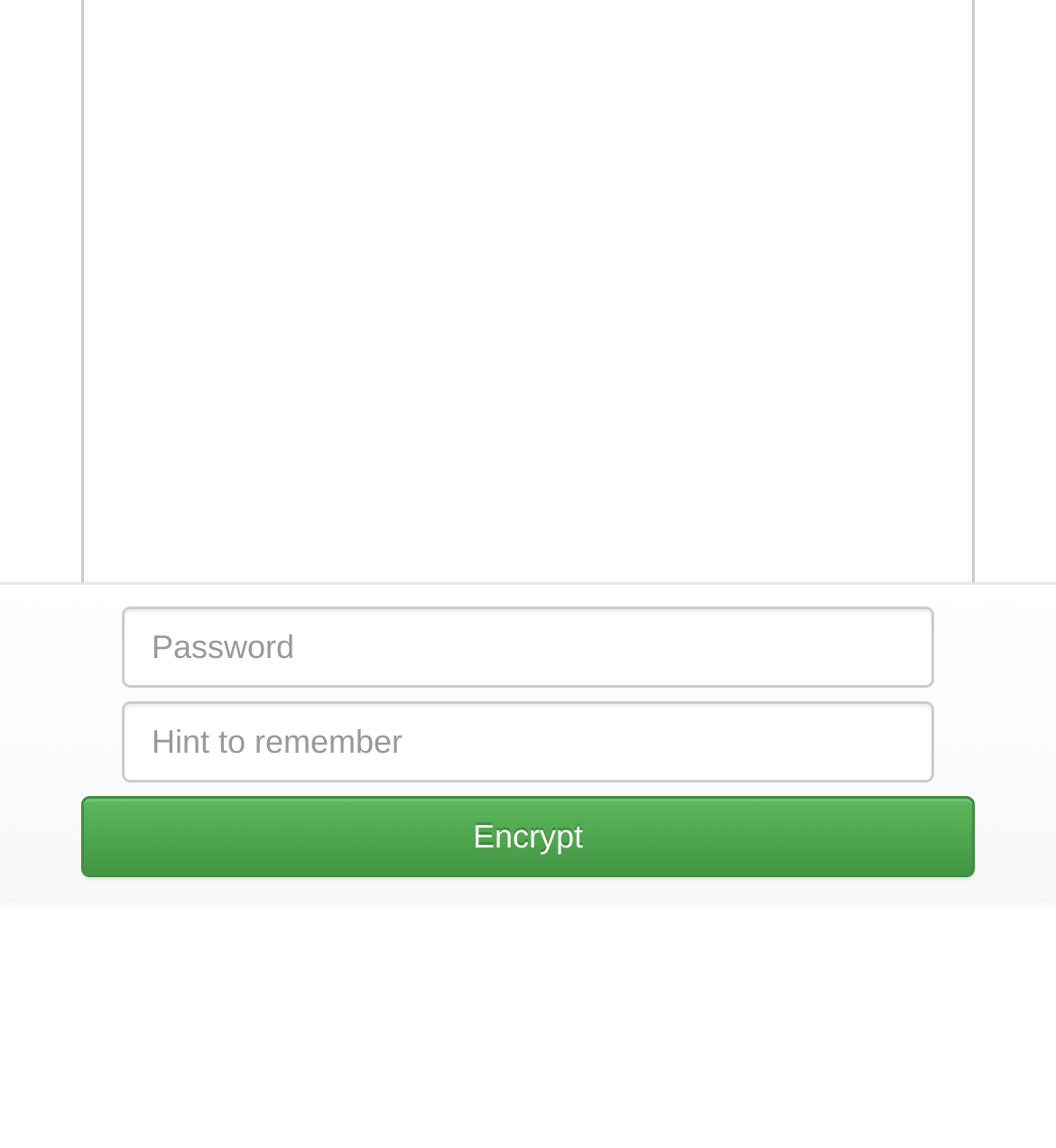Give the bounding box coordinates for the element described by: "parent_node: Attach File name="file"".

[0.077, 0.703, 0.756, 0.755]